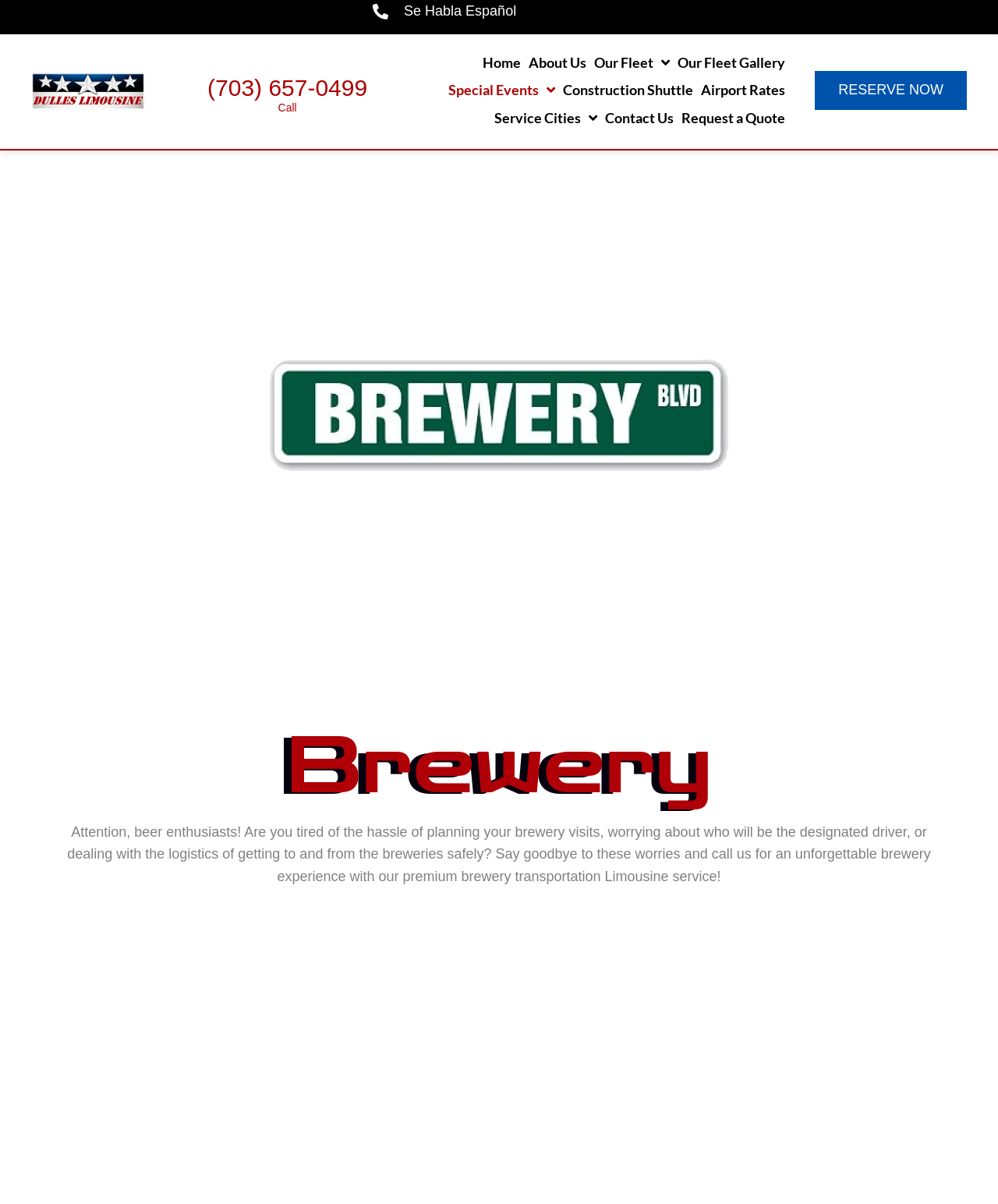Return the bounding box coordinates of the UI element that corresponds to this description: "Our Fleet Gallery". The coordinates must be given as four float numbers in the range of 0 and 1, [left, top, right, bottom].

[0.679, 0.046, 0.787, 0.058]